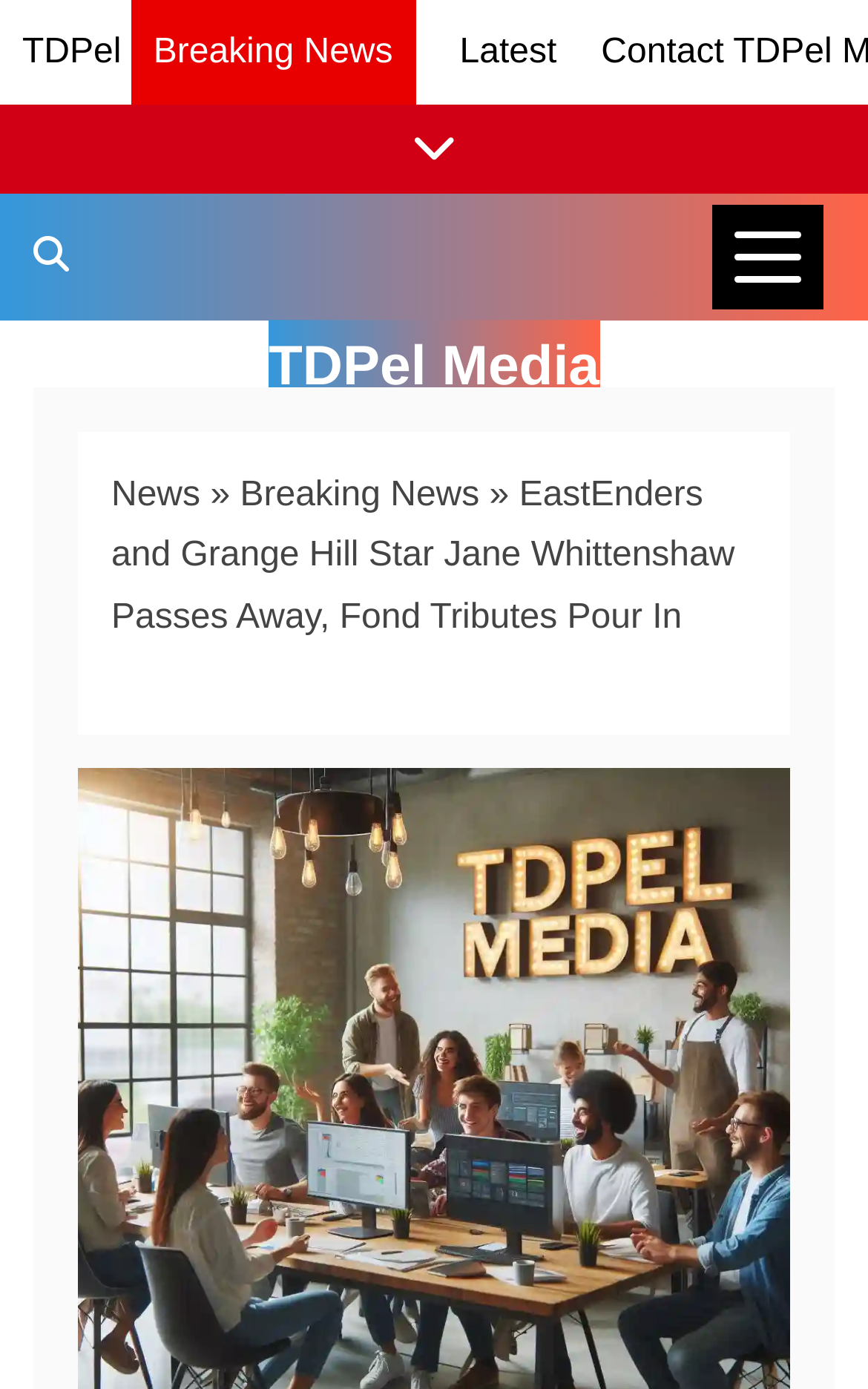What is the purpose of the 'Search TDPel Media' link?
Answer with a single word or phrase, using the screenshot for reference.

To search the media